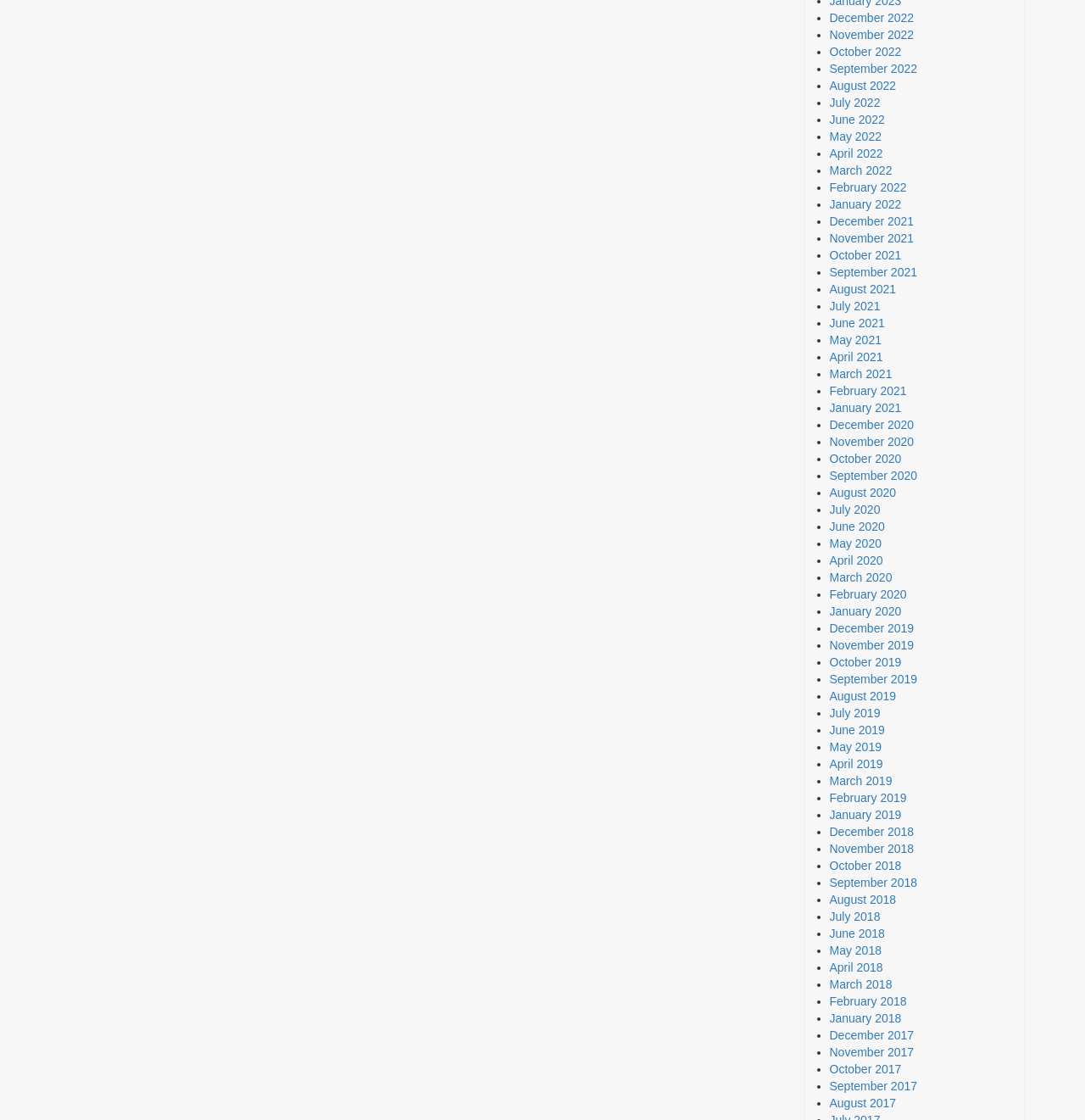Please determine the bounding box coordinates of the section I need to click to accomplish this instruction: "View January 2020".

[0.764, 0.54, 0.831, 0.552]